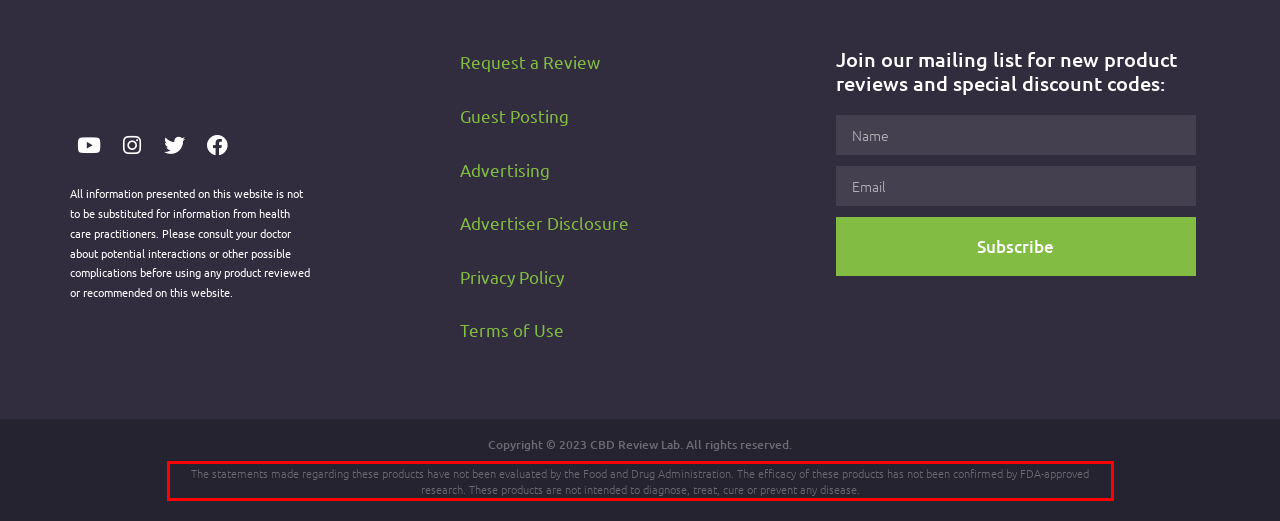Using the webpage screenshot, recognize and capture the text within the red bounding box.

The statements made regarding these products have not been evaluated by the Food and Drug Administration. The efficacy of these products has not been confirmed by FDA-approved research. These products are not intended to diagnose, treat, cure or prevent any disease.